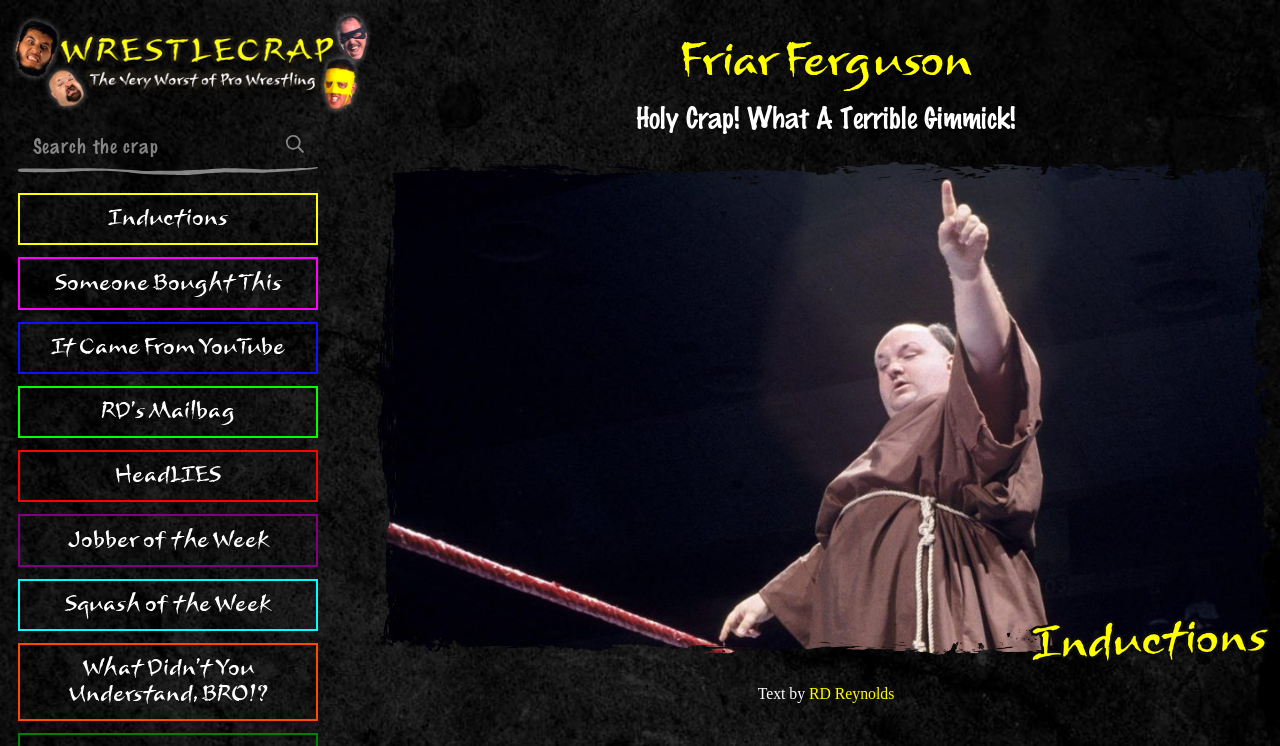Please locate the bounding box coordinates of the element that should be clicked to complete the given instruction: "Search the crap".

[0.022, 0.169, 0.22, 0.221]